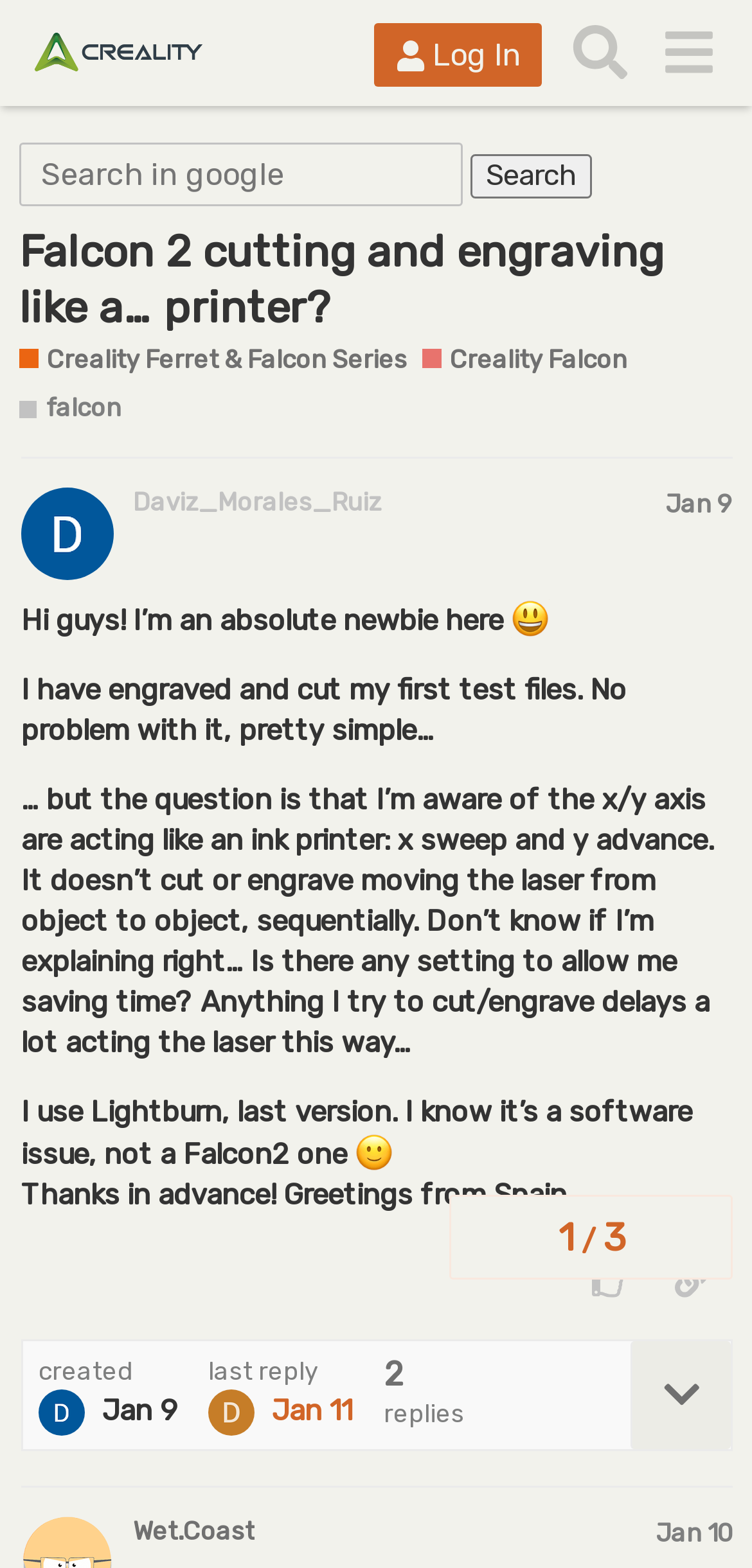Indicate the bounding box coordinates of the element that needs to be clicked to satisfy the following instruction: "View topic progress". The coordinates should be four float numbers between 0 and 1, i.e., [left, top, right, bottom].

[0.597, 0.762, 0.974, 0.816]